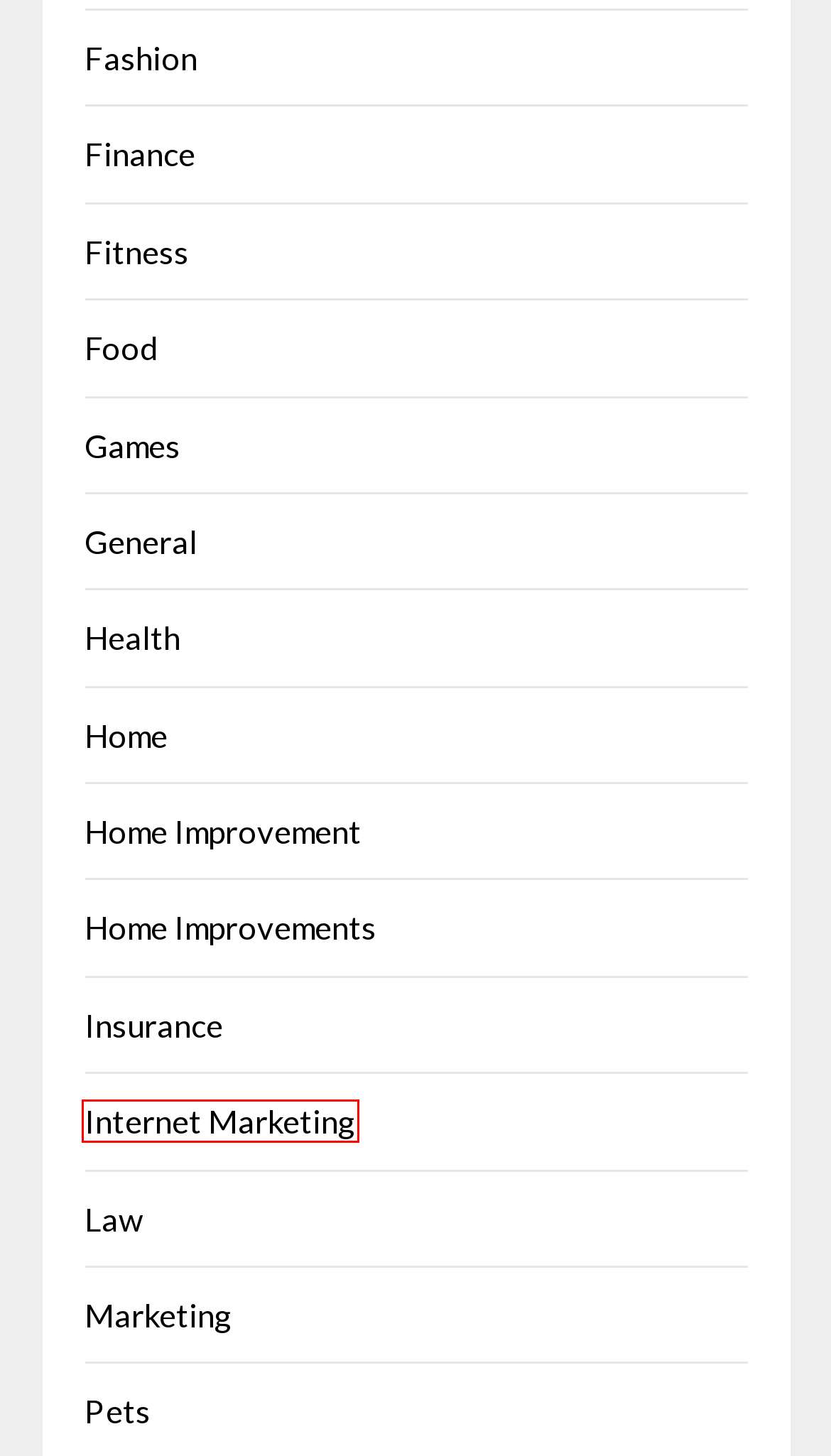Examine the screenshot of a webpage with a red bounding box around an element. Then, select the webpage description that best represents the new page after clicking the highlighted element. Here are the descriptions:
A. Finance – Wonder Blog
B. Food – Wonder Blog
C. Pets – Wonder Blog
D. Fitness – Wonder Blog
E. Fashion – Wonder Blog
F. Internet Marketing – Wonder Blog
G. Home – Wonder Blog
H. Health – Wonder Blog

F